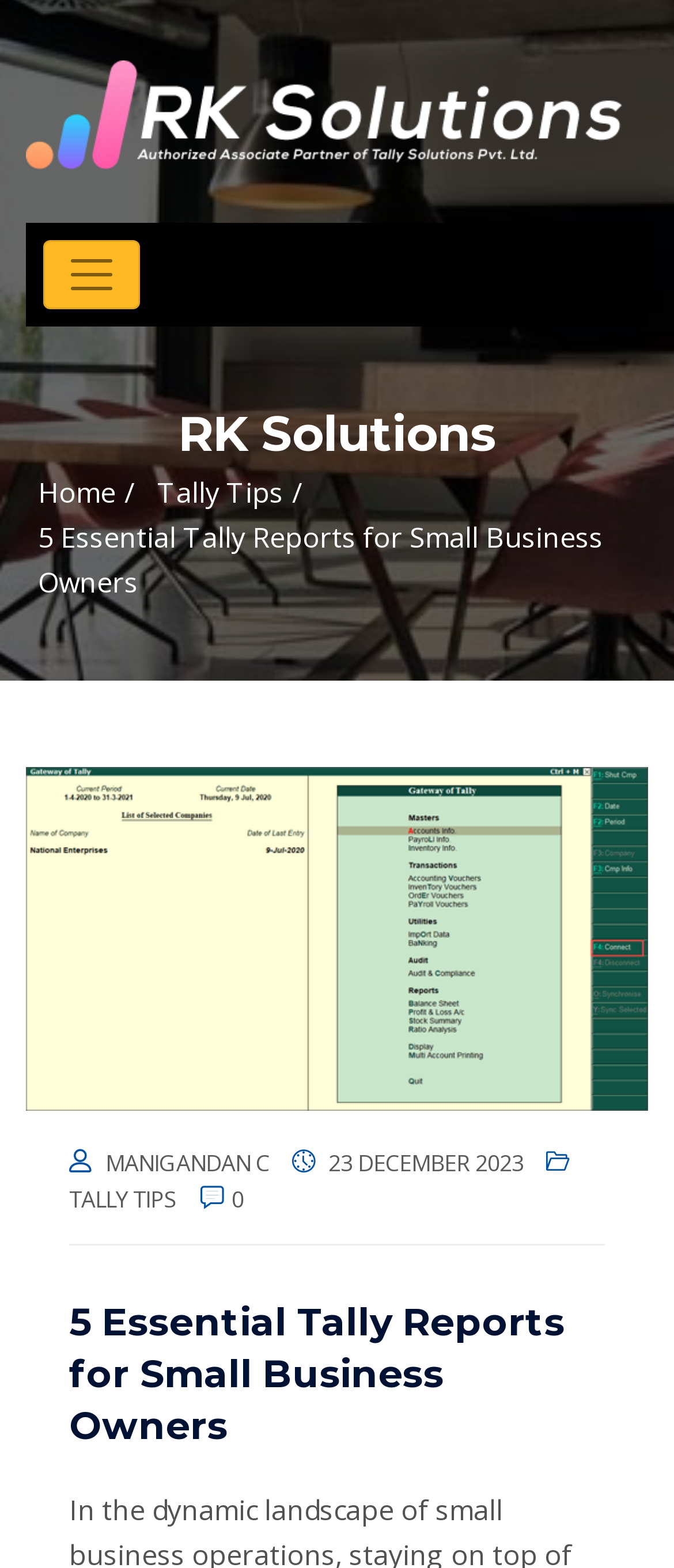Identify the bounding box for the UI element described as: "Manigandan C". Ensure the coordinates are four float numbers between 0 and 1, formatted as [left, top, right, bottom].

[0.156, 0.732, 0.4, 0.751]